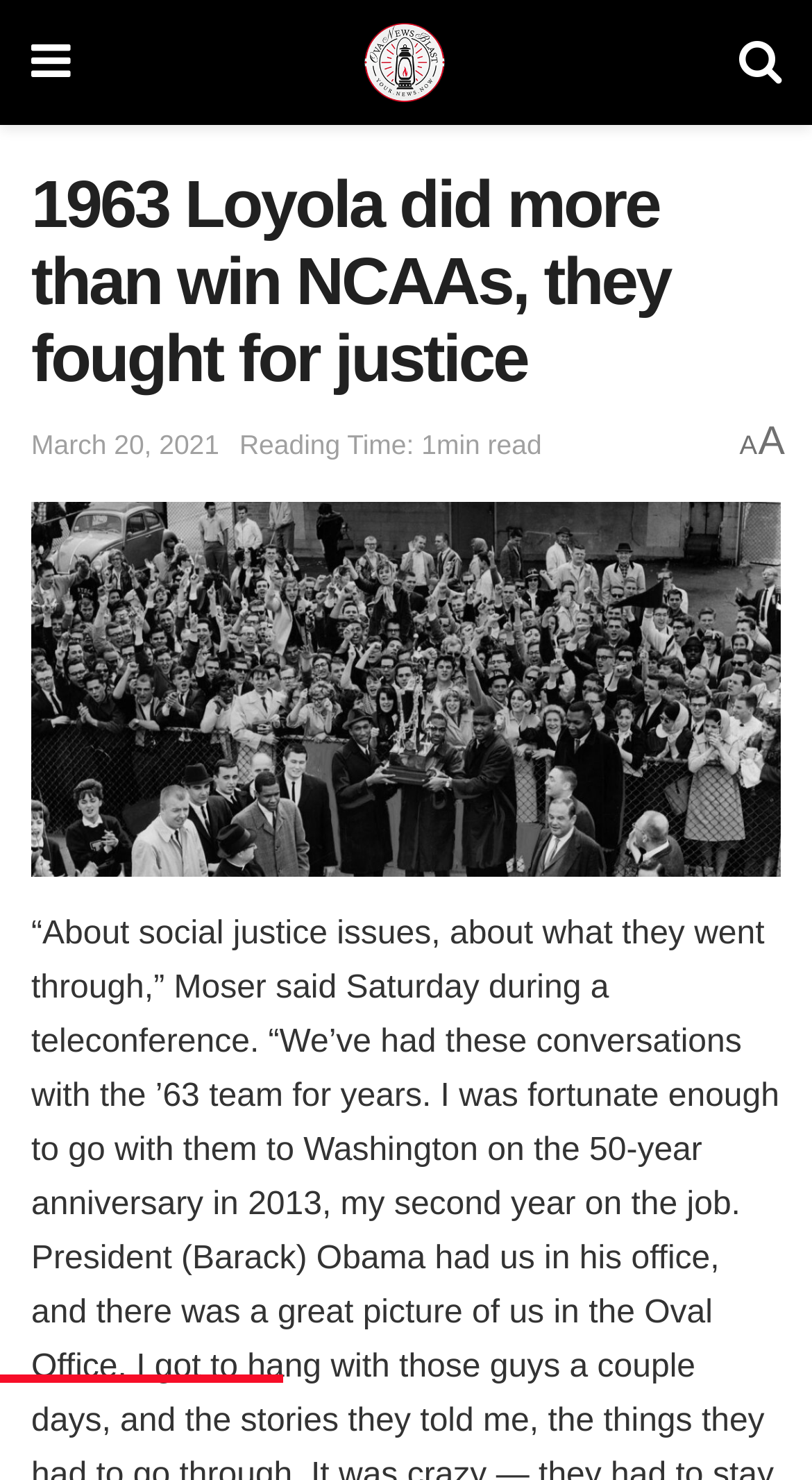What is the date of the article?
Please respond to the question thoroughly and include all relevant details.

I found the date of the article by looking at the link element with the text 'March 20, 2021' which is located below the main heading of the webpage.